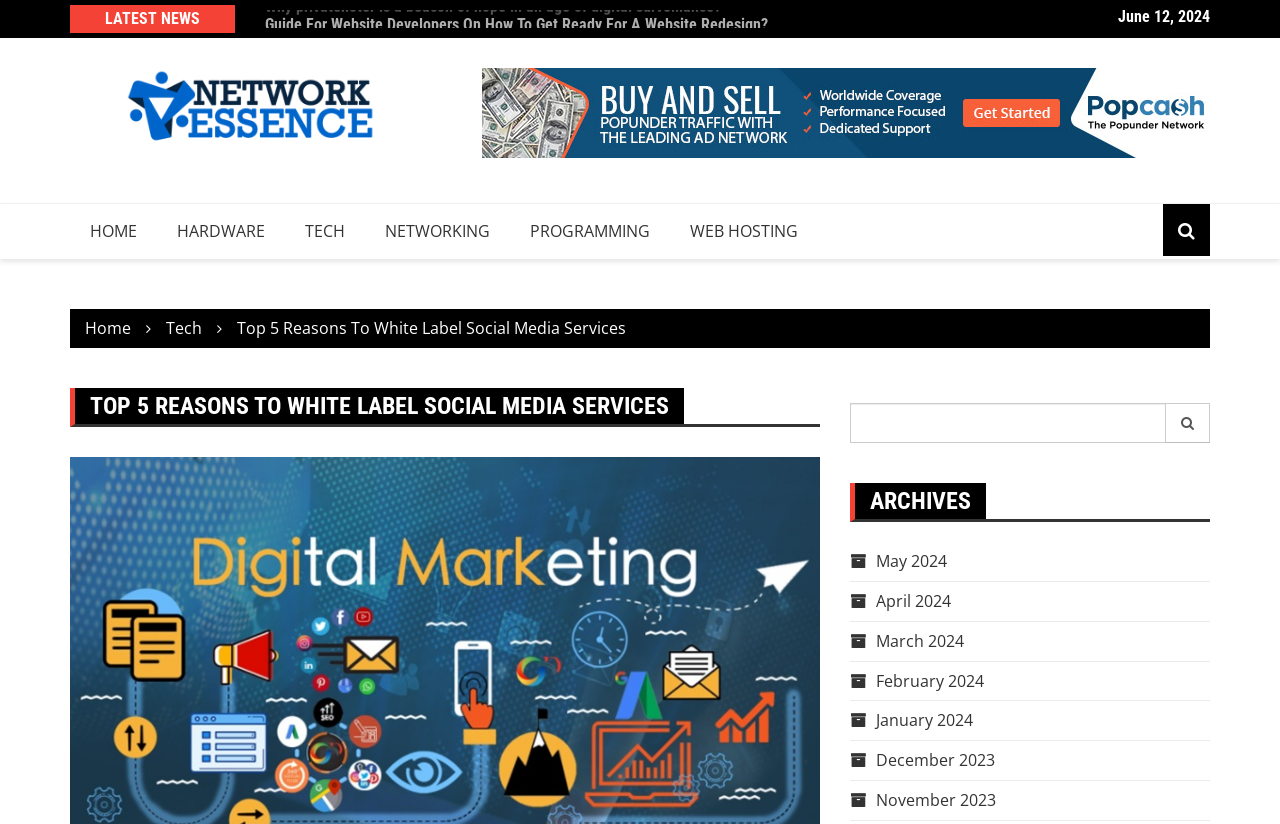What are the categories listed in the top navigation menu?
Using the image as a reference, give a one-word or short phrase answer.

HOME, HARDWARE, TECH, NETWORKING, PROGRAMMING, WEB HOSTING